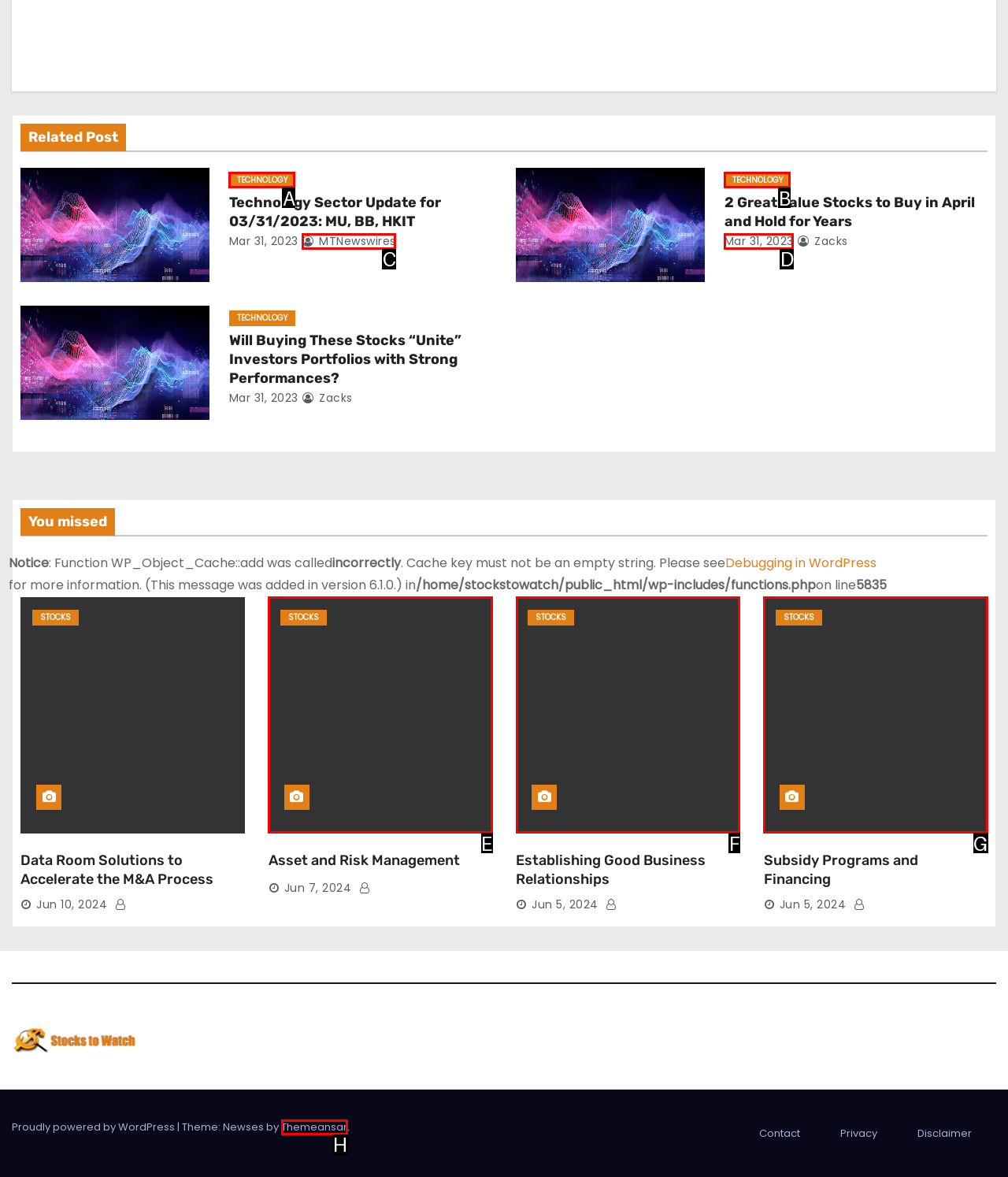Identify the option that corresponds to the given description: parent_node: STOCKS. Reply with the letter of the chosen option directly.

E